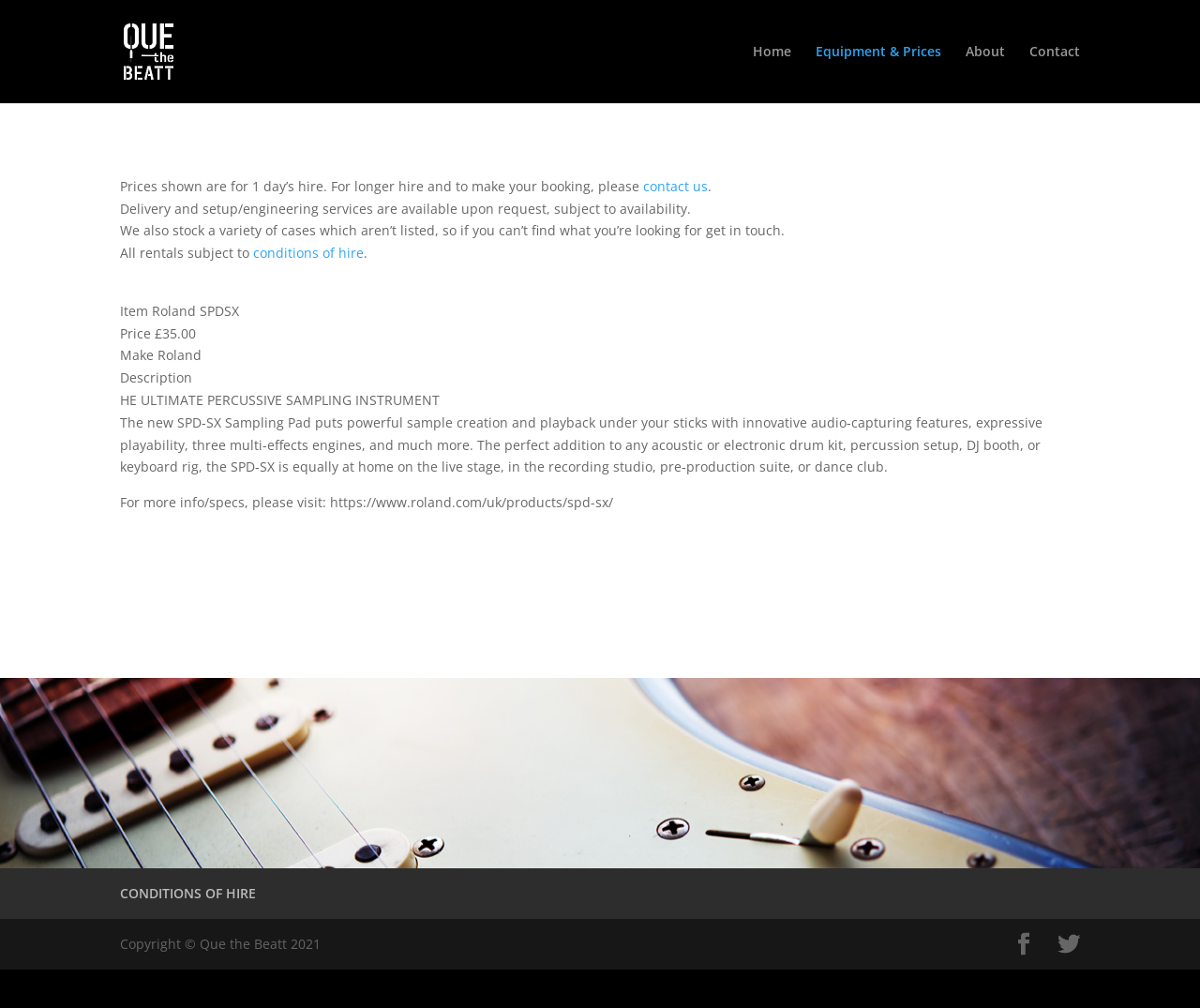What is the link to get more information about the SPD-SX?
From the image, respond using a single word or phrase.

https://www.roland.com/uk/products/spd-sx/